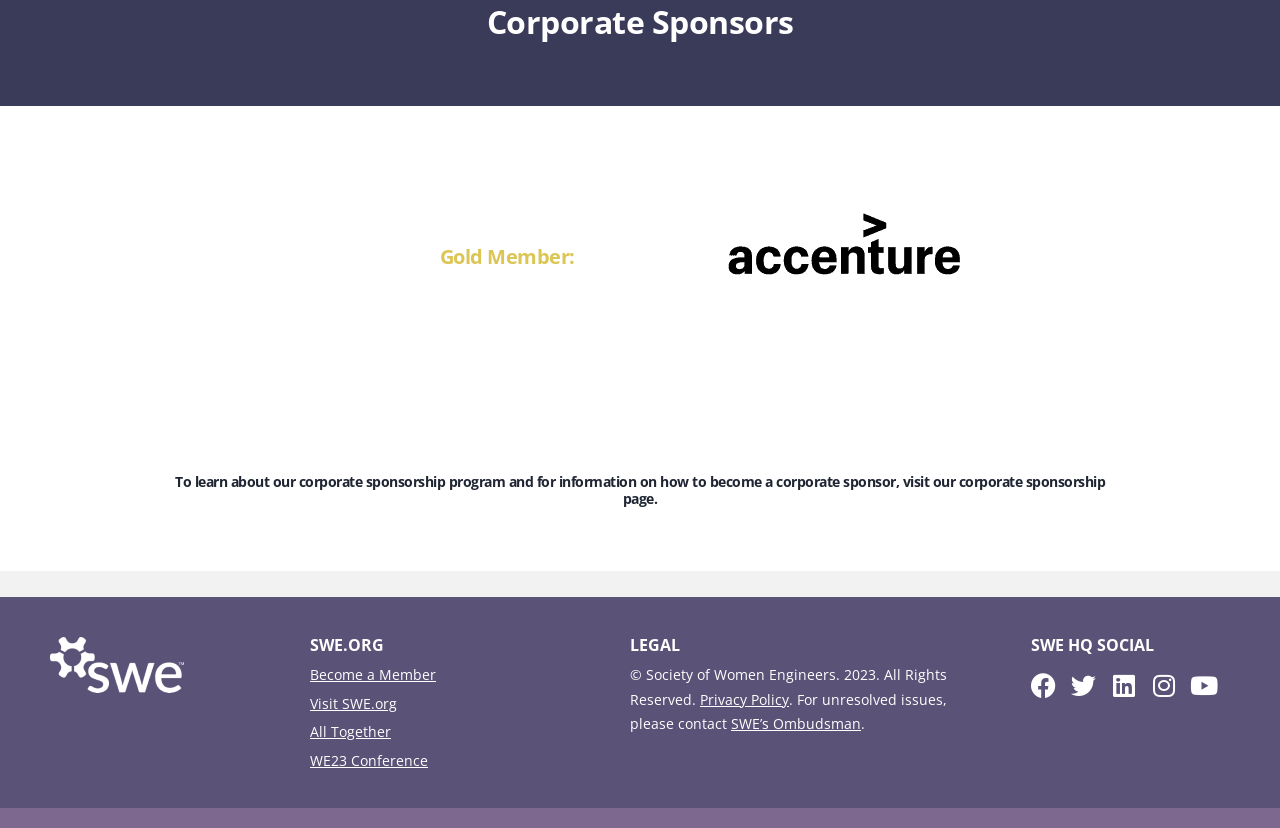Identify the bounding box coordinates of the region that needs to be clicked to carry out this instruction: "Become a Member". Provide these coordinates as four float numbers ranging from 0 to 1, i.e., [left, top, right, bottom].

[0.242, 0.801, 0.461, 0.831]